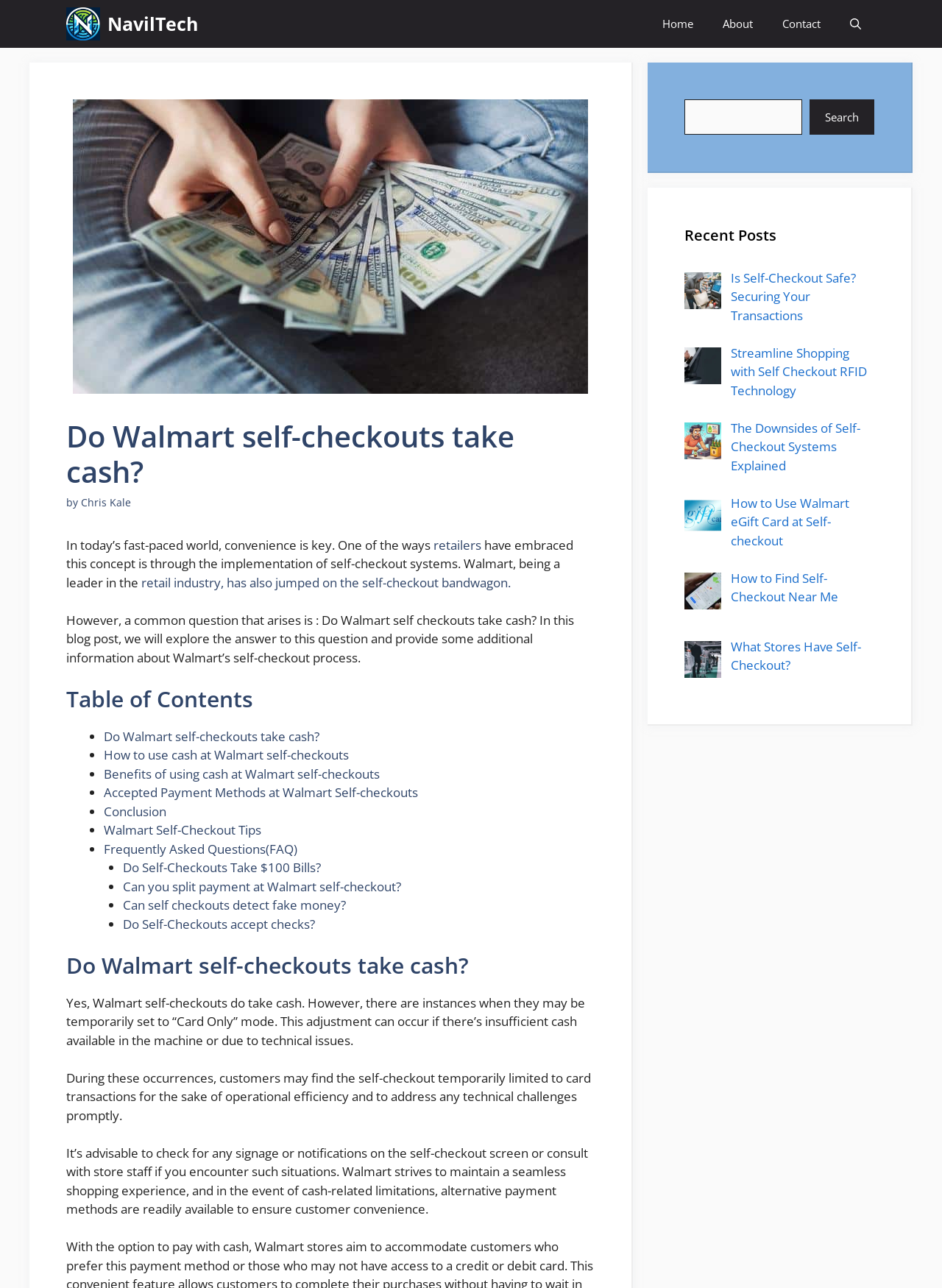Please identify the bounding box coordinates of the element's region that I should click in order to complete the following instruction: "Click on the 'Contact' link". The bounding box coordinates consist of four float numbers between 0 and 1, i.e., [left, top, right, bottom].

[0.815, 0.0, 0.887, 0.037]